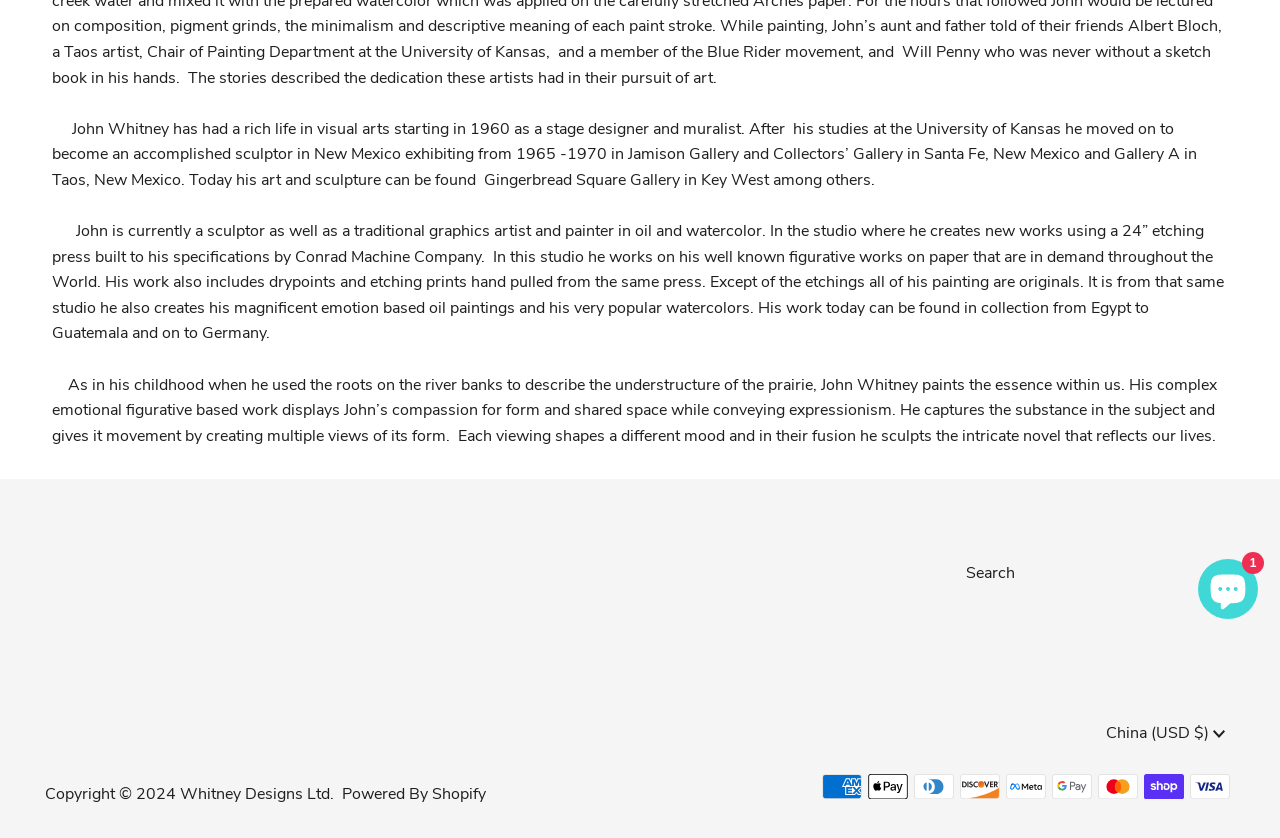Please specify the bounding box coordinates in the format (top-left x, top-left y, bottom-right x, bottom-right y), with all values as floating point numbers between 0 and 1. Identify the bounding box of the UI element described by: 1

[0.936, 0.667, 0.983, 0.739]